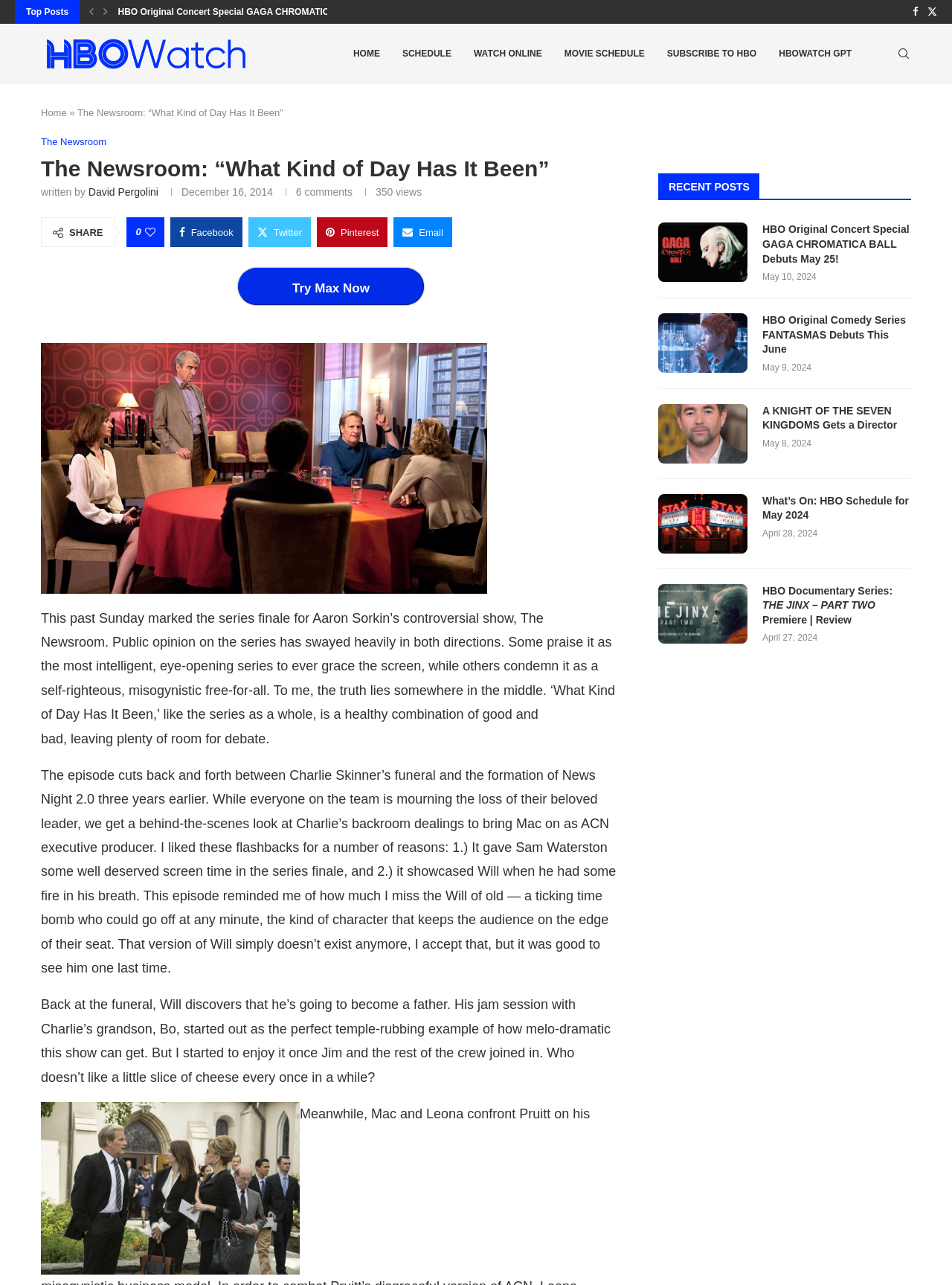Carefully examine the image and provide an in-depth answer to the question: What is the name of the HBO show being discussed?

I read the article and found that the HBO show being discussed is 'The Newsroom', which is mentioned in the title of the article and throughout the content.